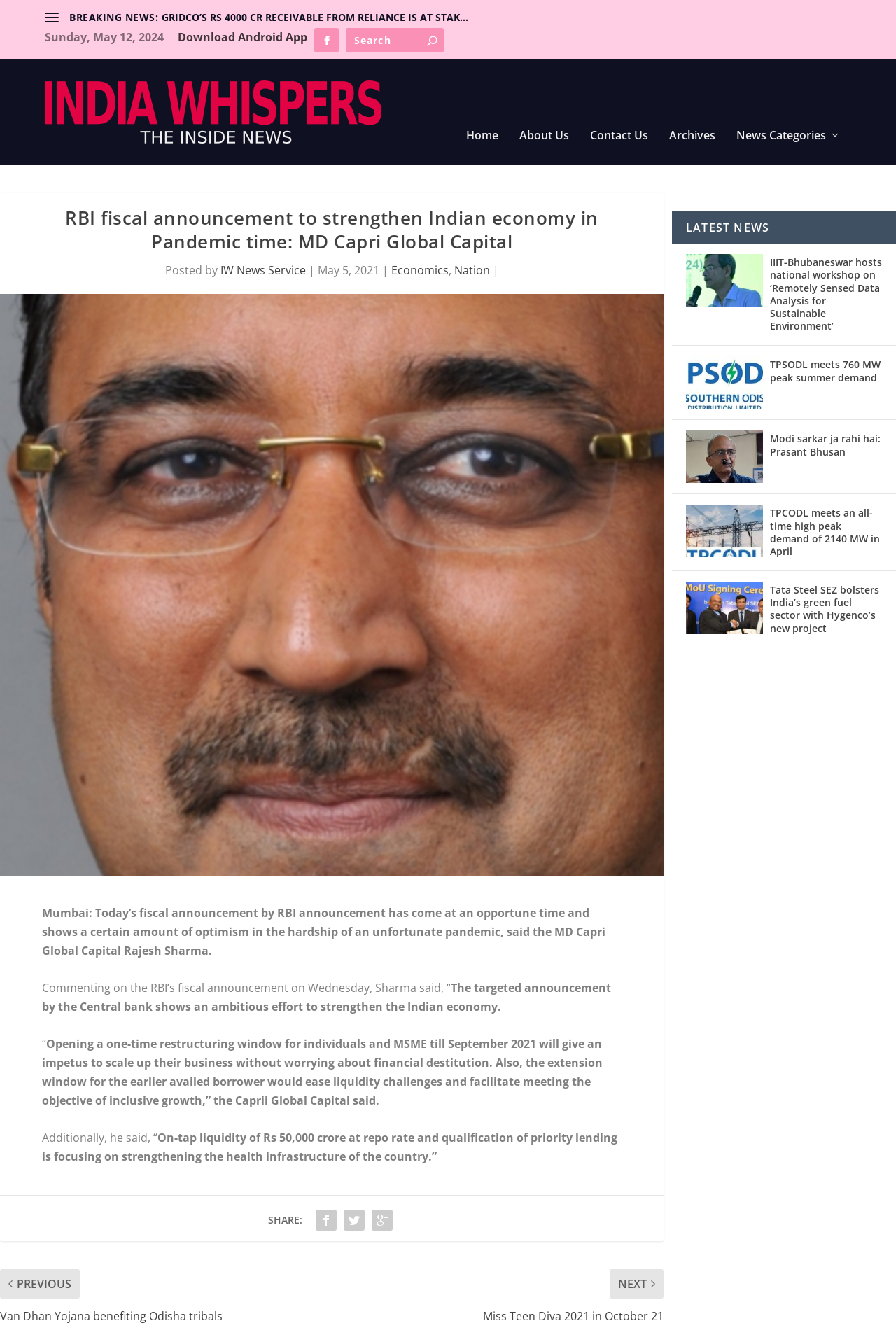Use one word or a short phrase to answer the question provided: 
What is the date of the article?

May 5, 2021